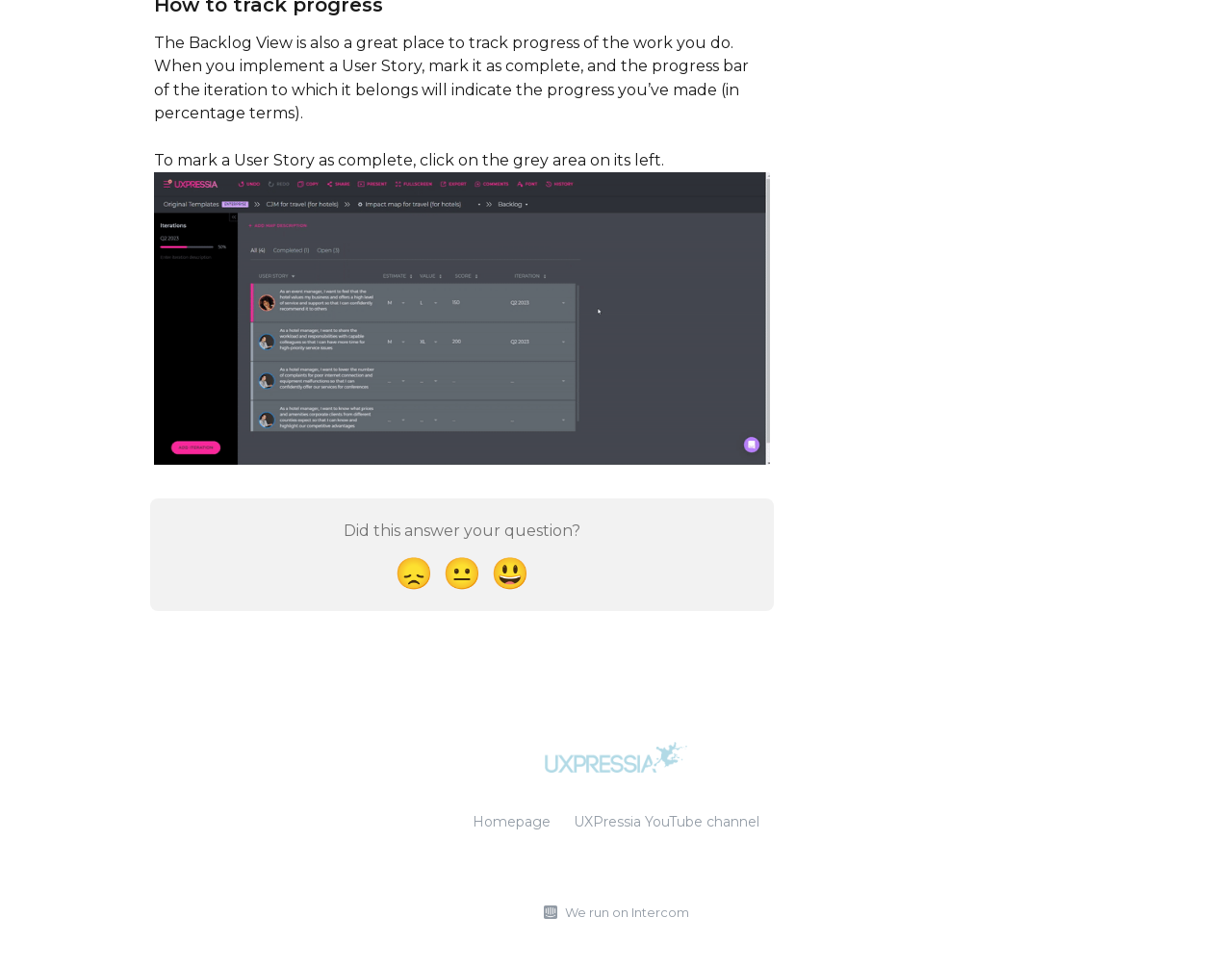Predict the bounding box for the UI component with the following description: "Homepage".

[0.384, 0.84, 0.447, 0.858]